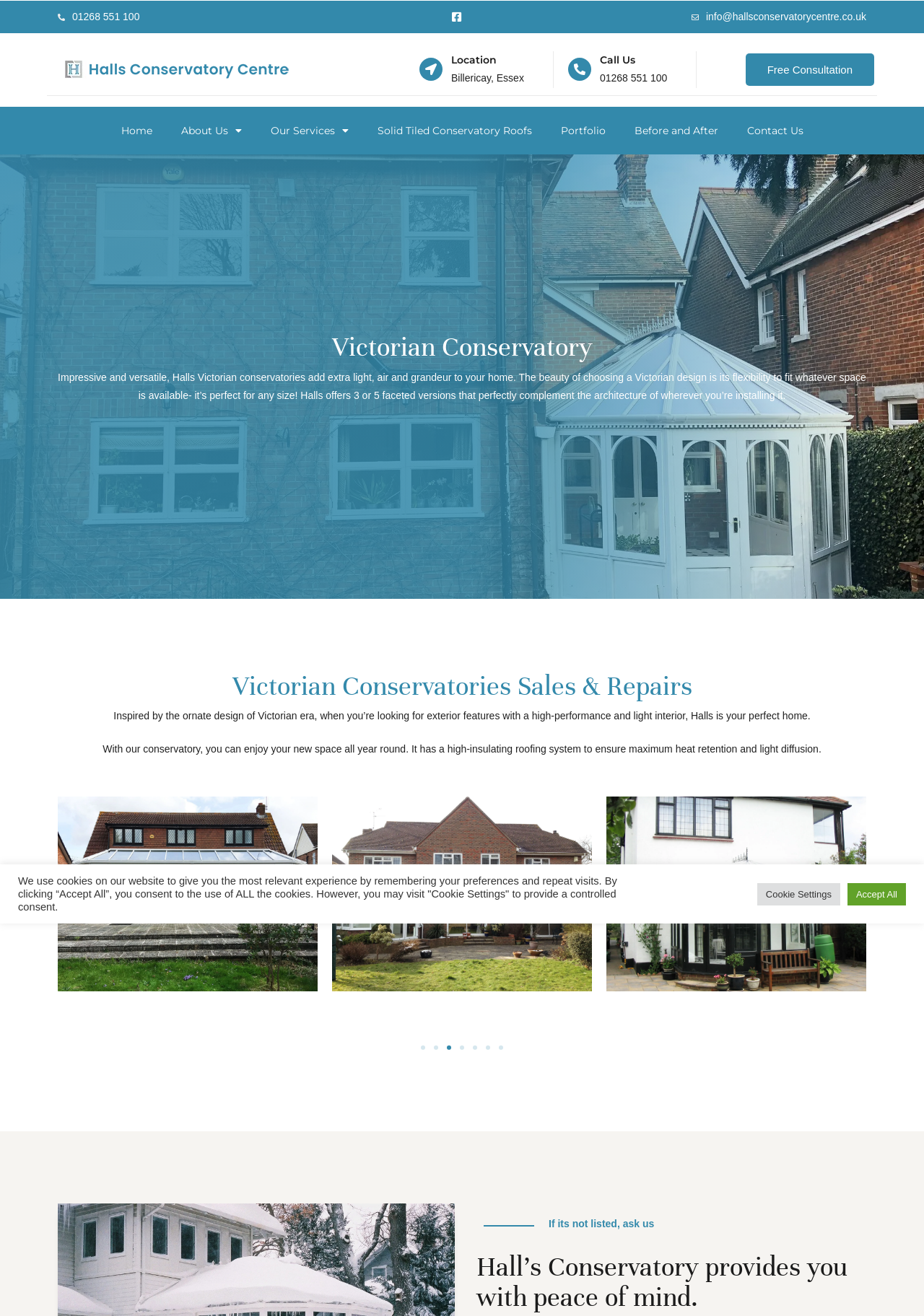Bounding box coordinates should be provided in the format (top-left x, top-left y, bottom-right x, bottom-right y) with all values between 0 and 1. Identify the bounding box for this UI element: Before and After

[0.671, 0.086, 0.793, 0.112]